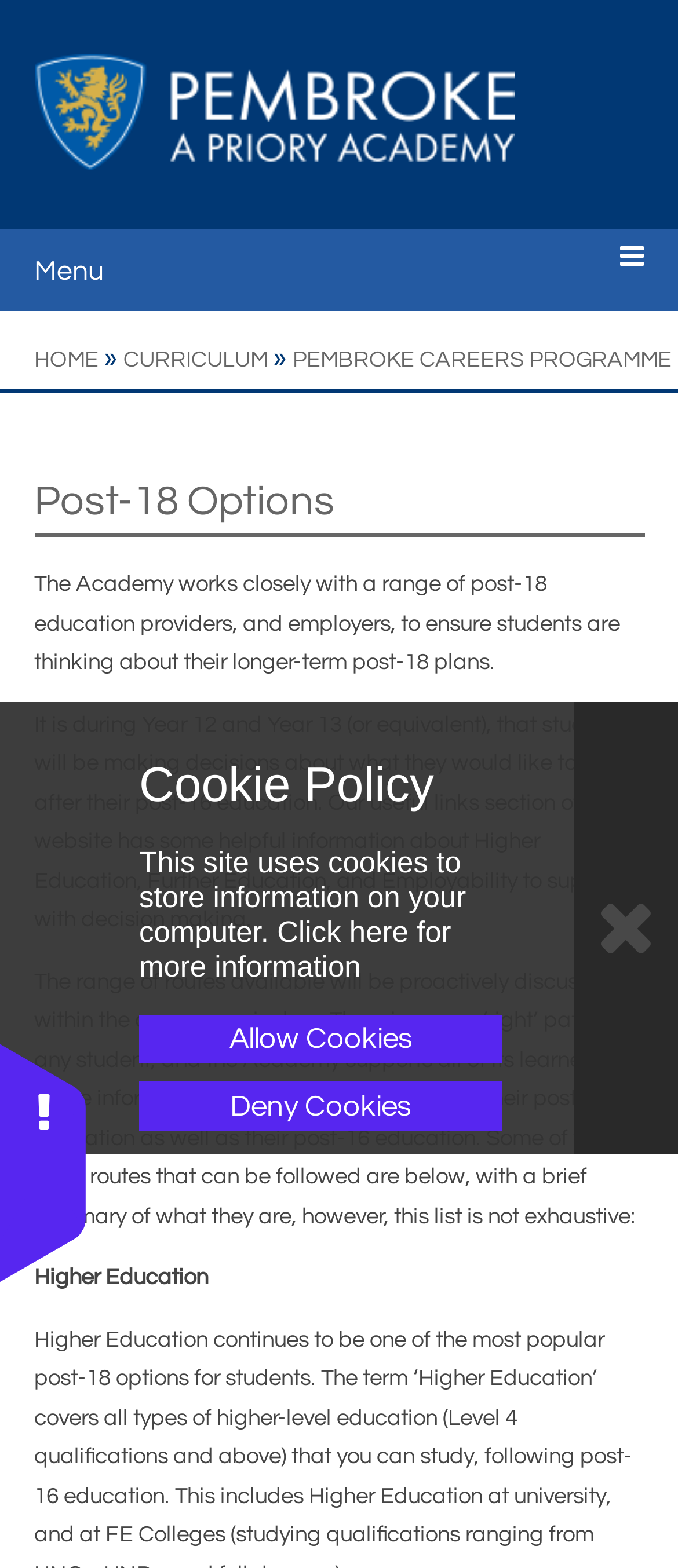Determine the bounding box coordinates of the element that should be clicked to execute the following command: "Read about 'Post-18 Options'".

[0.05, 0.304, 0.95, 0.343]